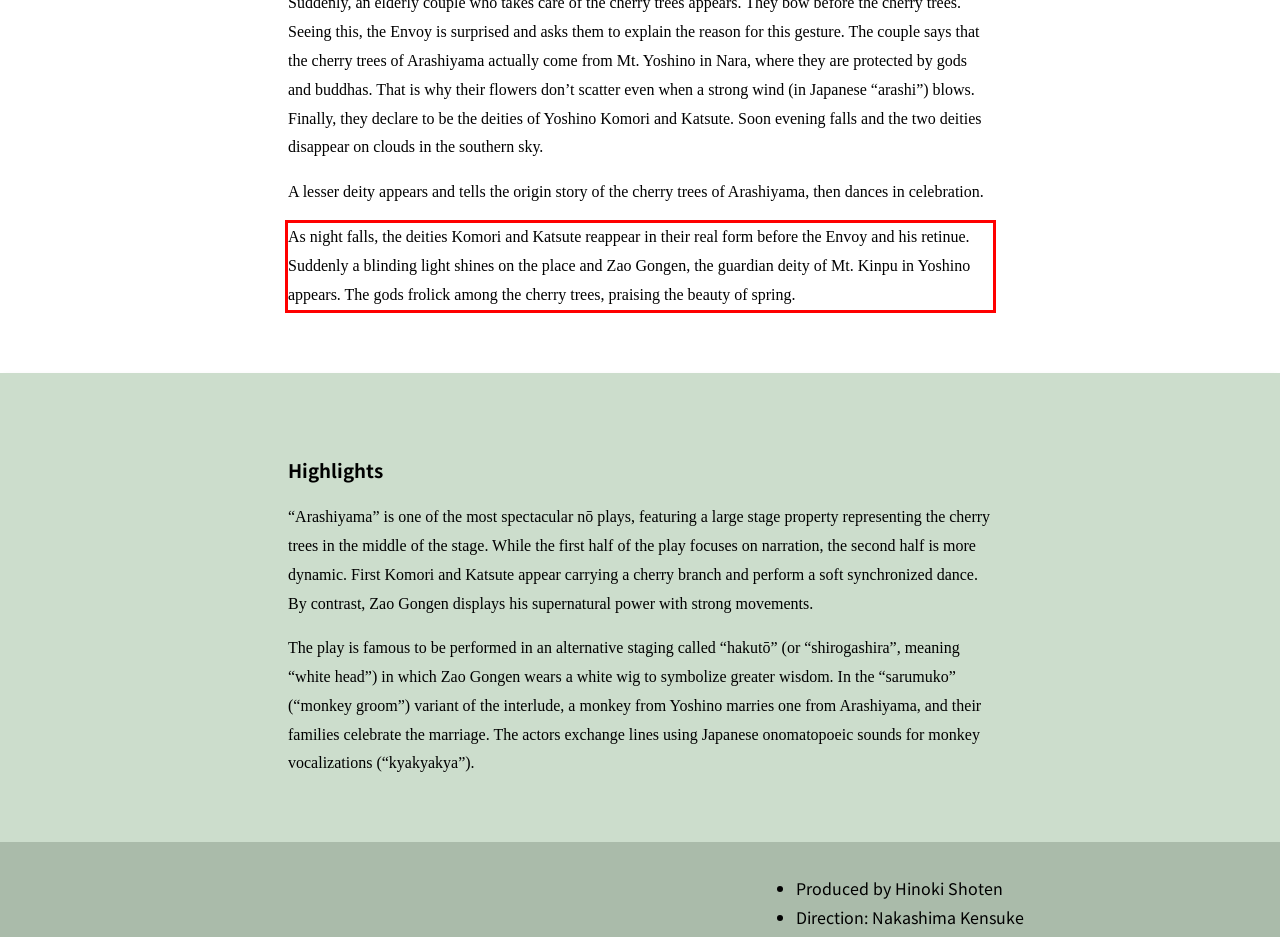Analyze the webpage screenshot and use OCR to recognize the text content in the red bounding box.

As night falls, the deities Komori and Katsute reappear in their real form before the Envoy and his retinue. Suddenly a blinding light shines on the place and Zao Gongen, the guardian deity of Mt. Kinpu in Yoshino appears. The gods frolick among the cherry trees, praising the beauty of spring.